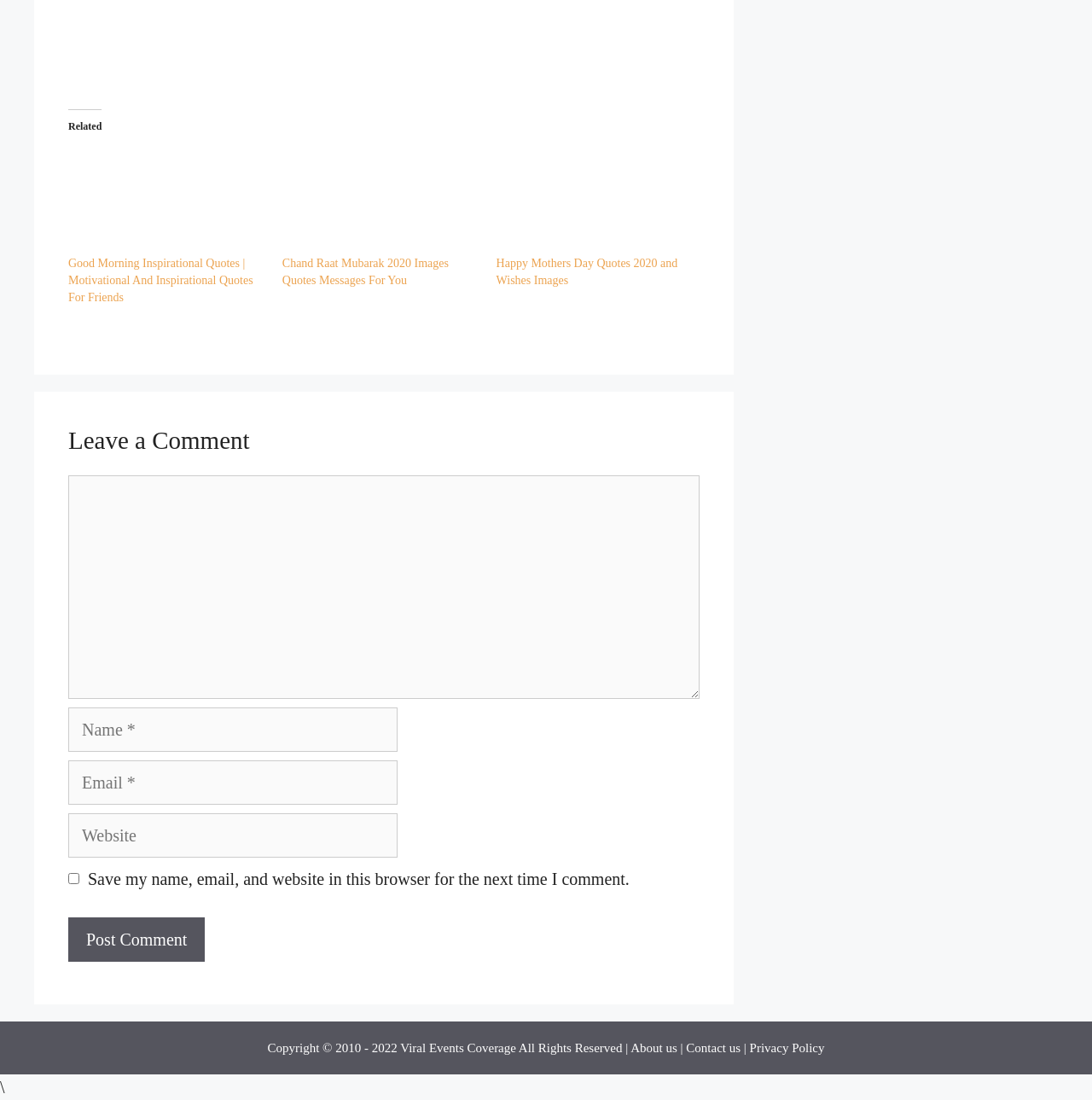What is the copyright year range?
Based on the image, please offer an in-depth response to the question.

The copyright year range is mentioned at the bottom of the webpage, in the content info section, with a bounding box coordinate of [0.245, 0.946, 0.367, 0.959]. It indicates that the content of the webpage is copyrighted from 2010 to 2022.